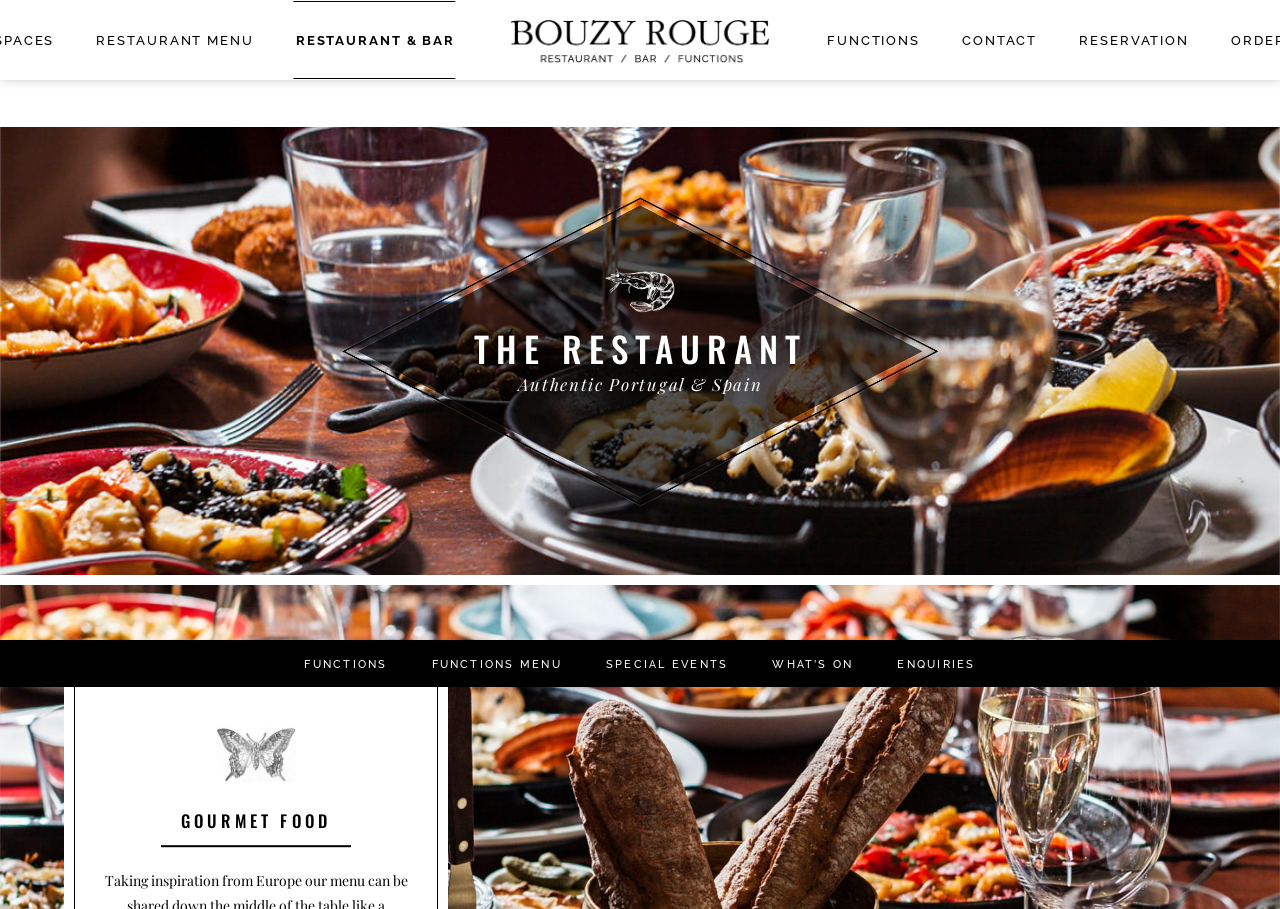Locate the bounding box coordinates of the clickable part needed for the task: "Make a reservation".

[0.842, 0.0, 0.929, 0.088]